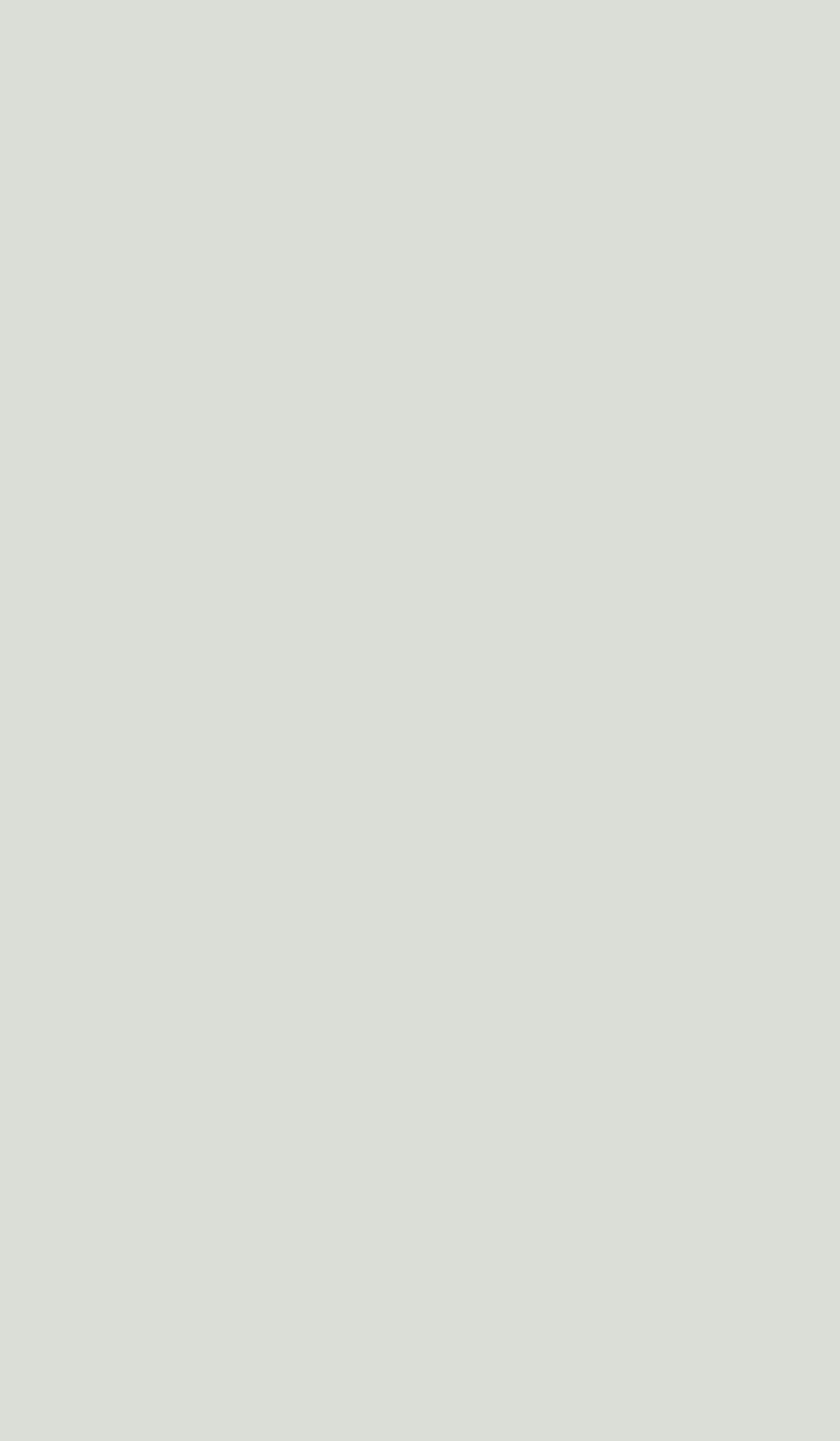Please identify the bounding box coordinates of the clickable area that will allow you to execute the instruction: "Go to GRANDE WORK+".

[0.303, 0.685, 0.697, 0.724]